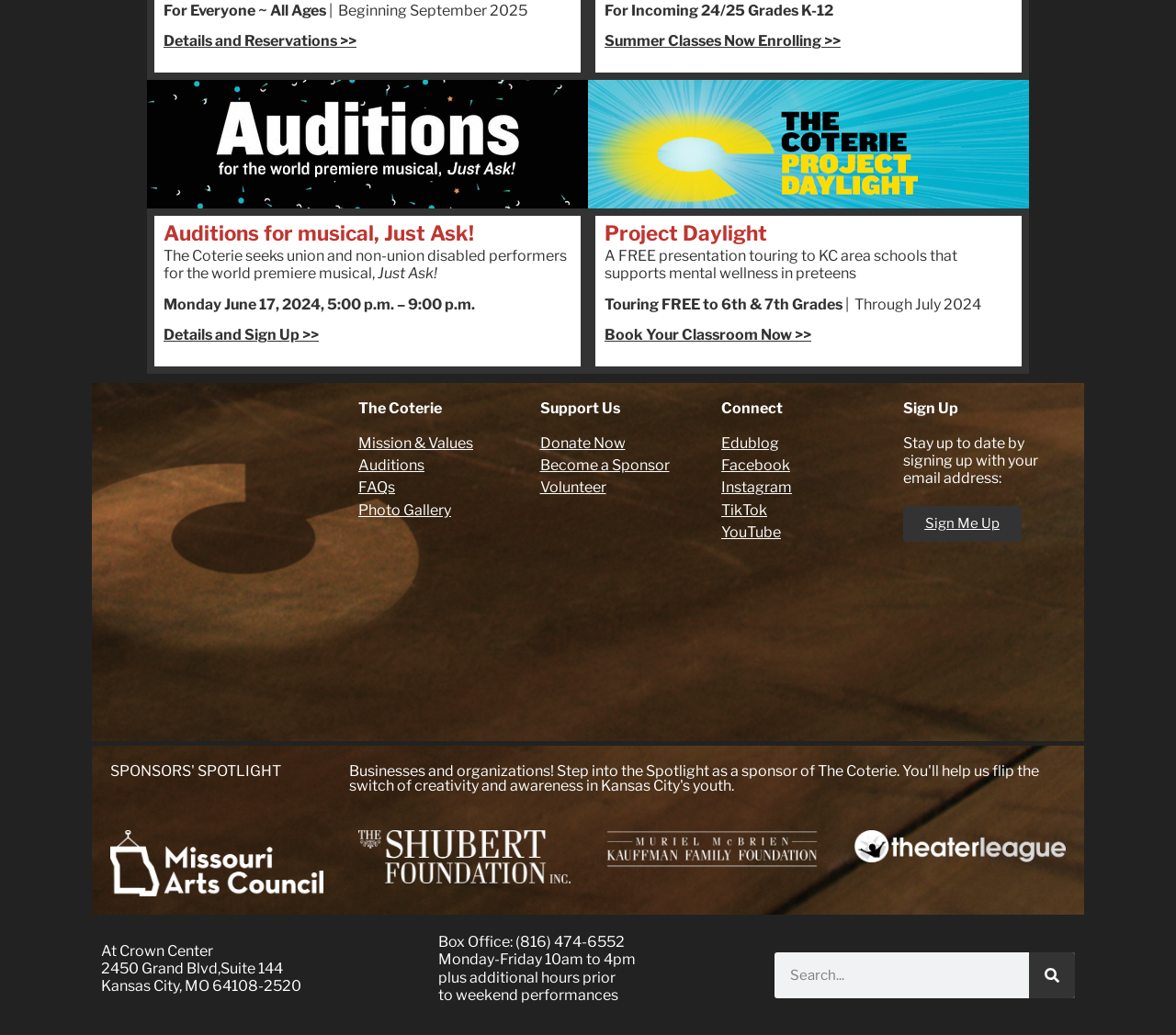Determine the coordinates of the bounding box that should be clicked to complete the instruction: "Click on GENERAL". The coordinates should be represented by four float numbers between 0 and 1: [left, top, right, bottom].

None